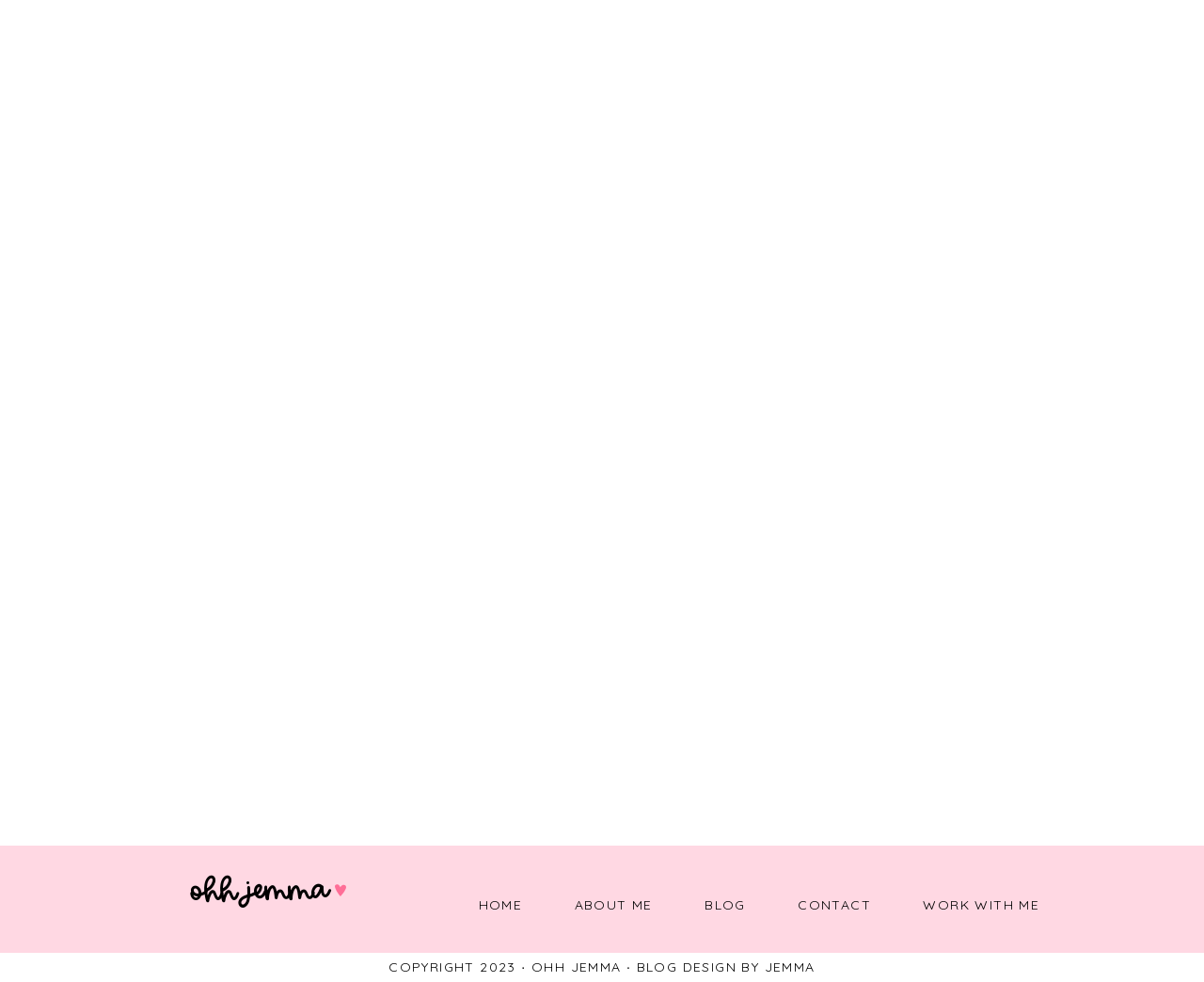Locate the bounding box coordinates of the element that should be clicked to execute the following instruction: "Take the reader survey".

None